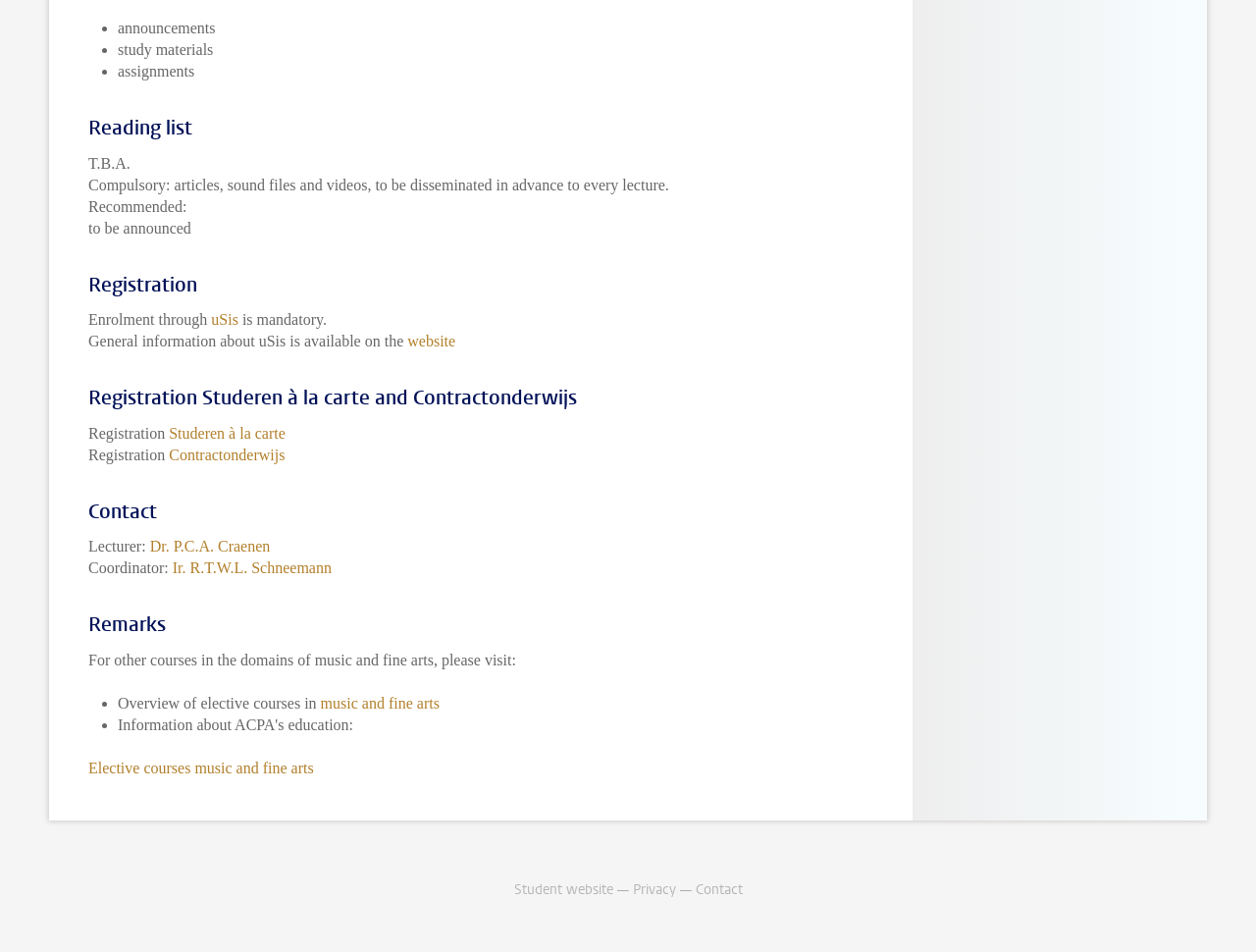Provide a brief response to the question below using one word or phrase:
How do students register for the course?

through uSis